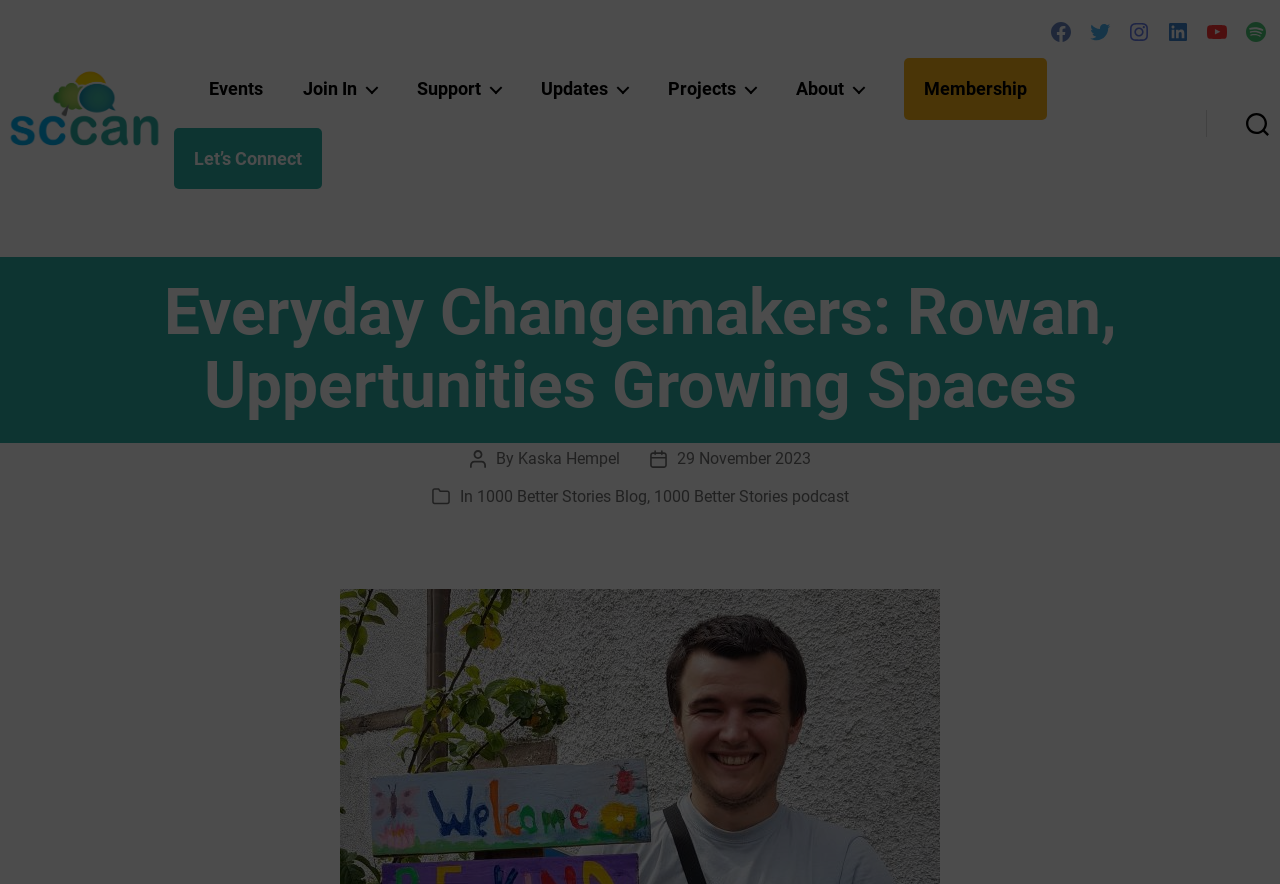Determine the bounding box coordinates of the region I should click to achieve the following instruction: "Click on the 'Home' link". Ensure the bounding box coordinates are four float numbers between 0 and 1, i.e., [left, top, right, bottom].

None